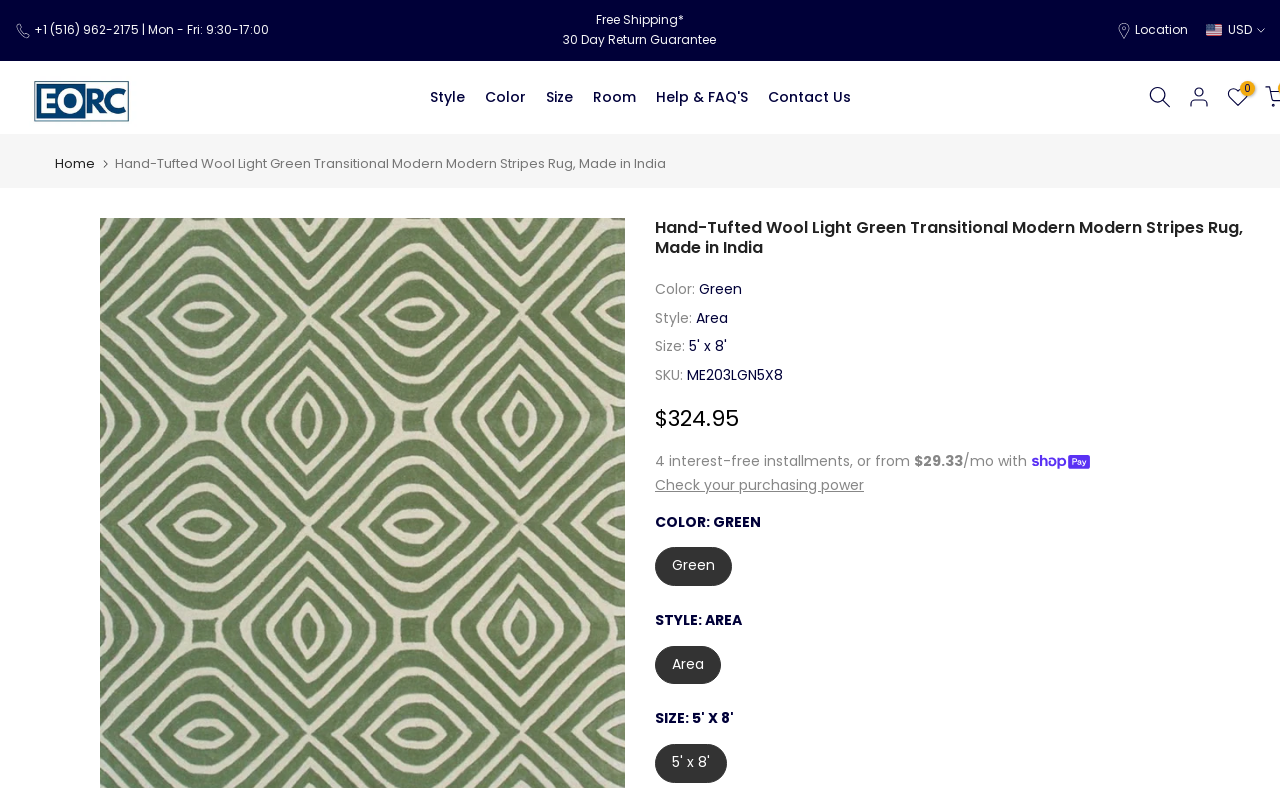Identify the first-level heading on the webpage and generate its text content.

Hand-Tufted Wool Light Green Transitional Modern Modern Stripes Rug, Made in India